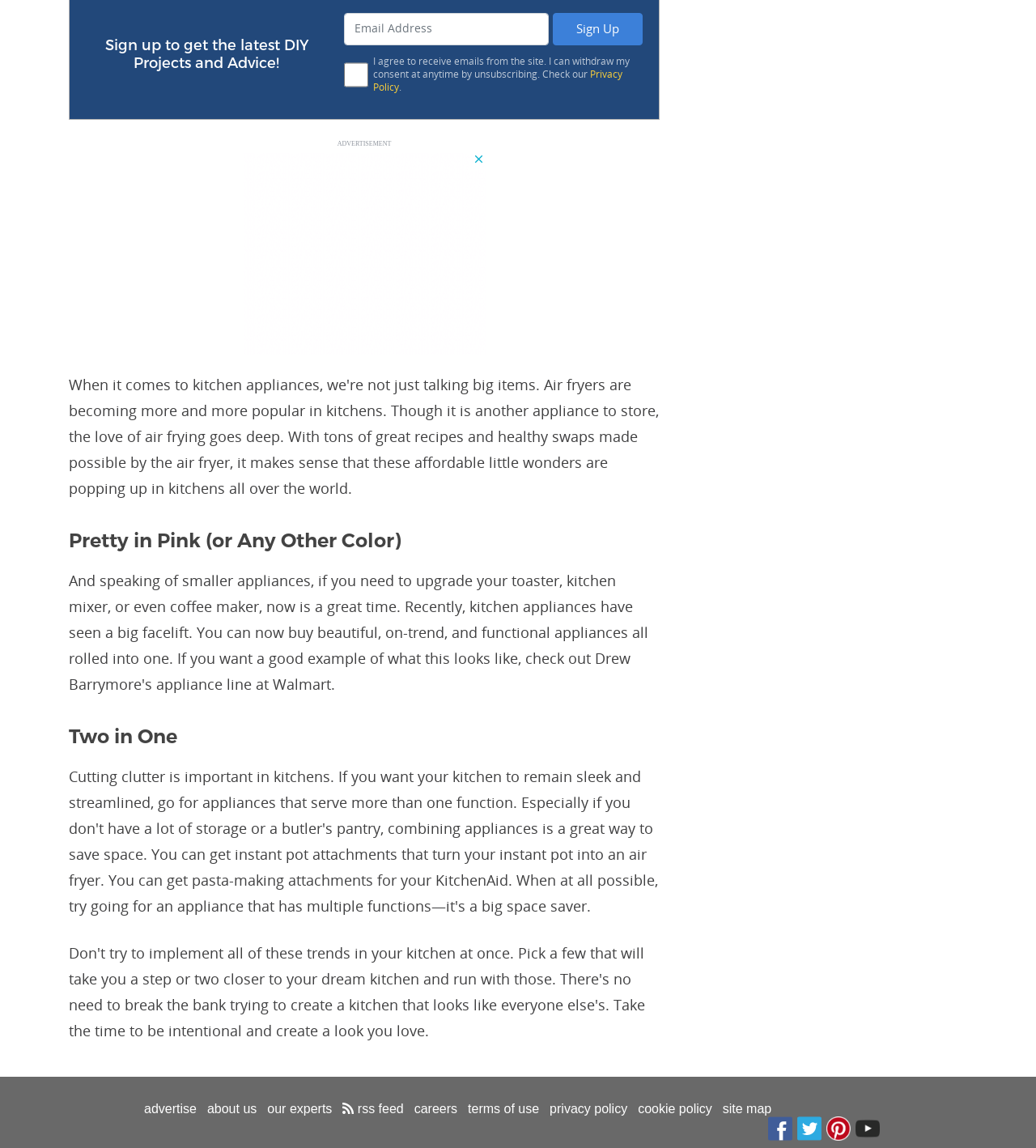Find the bounding box coordinates of the clickable area that will achieve the following instruction: "Visit about us page".

[0.2, 0.96, 0.248, 0.972]